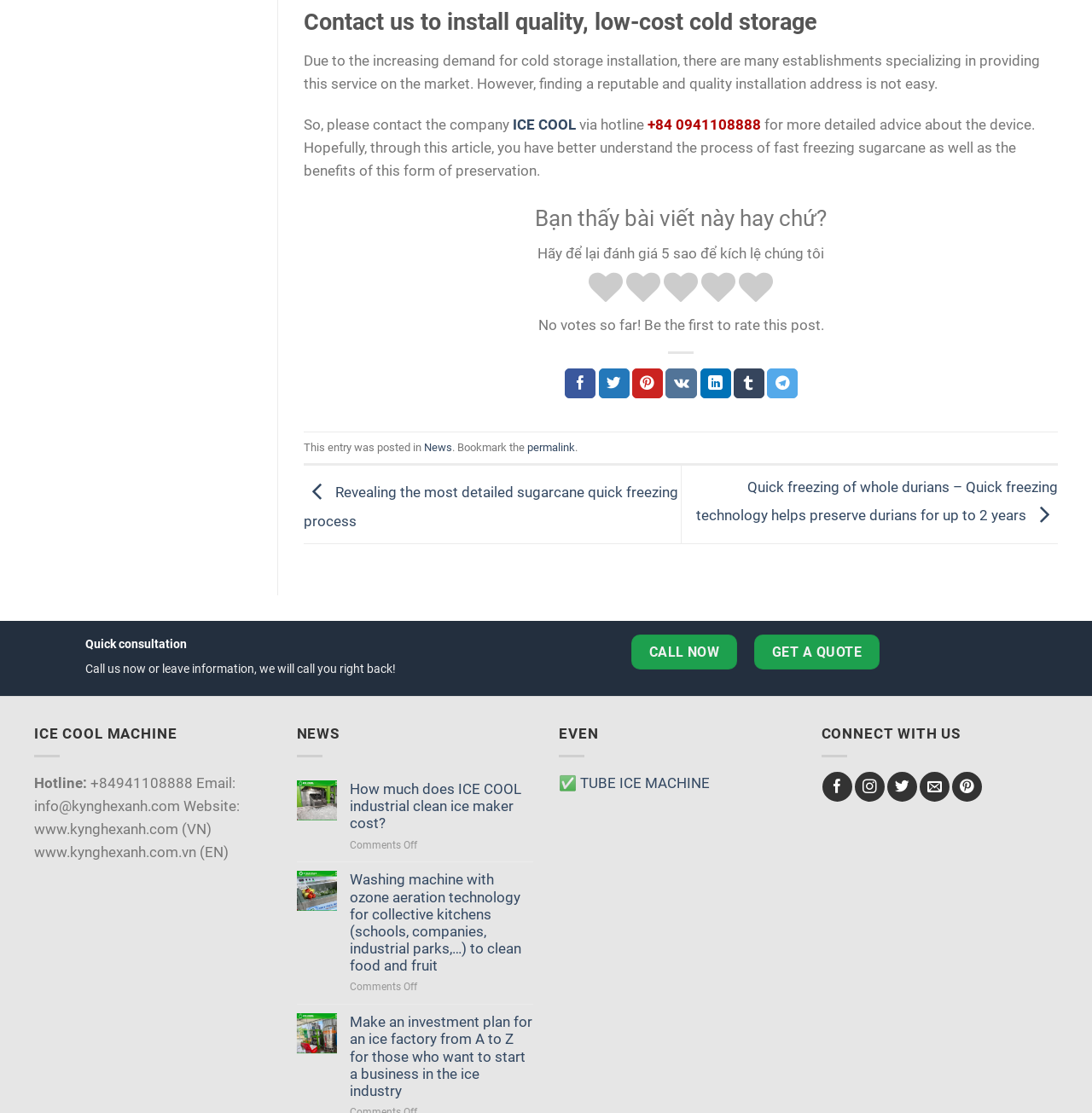Give a concise answer of one word or phrase to the question: 
What is the company's hotline?

+84 0941108888